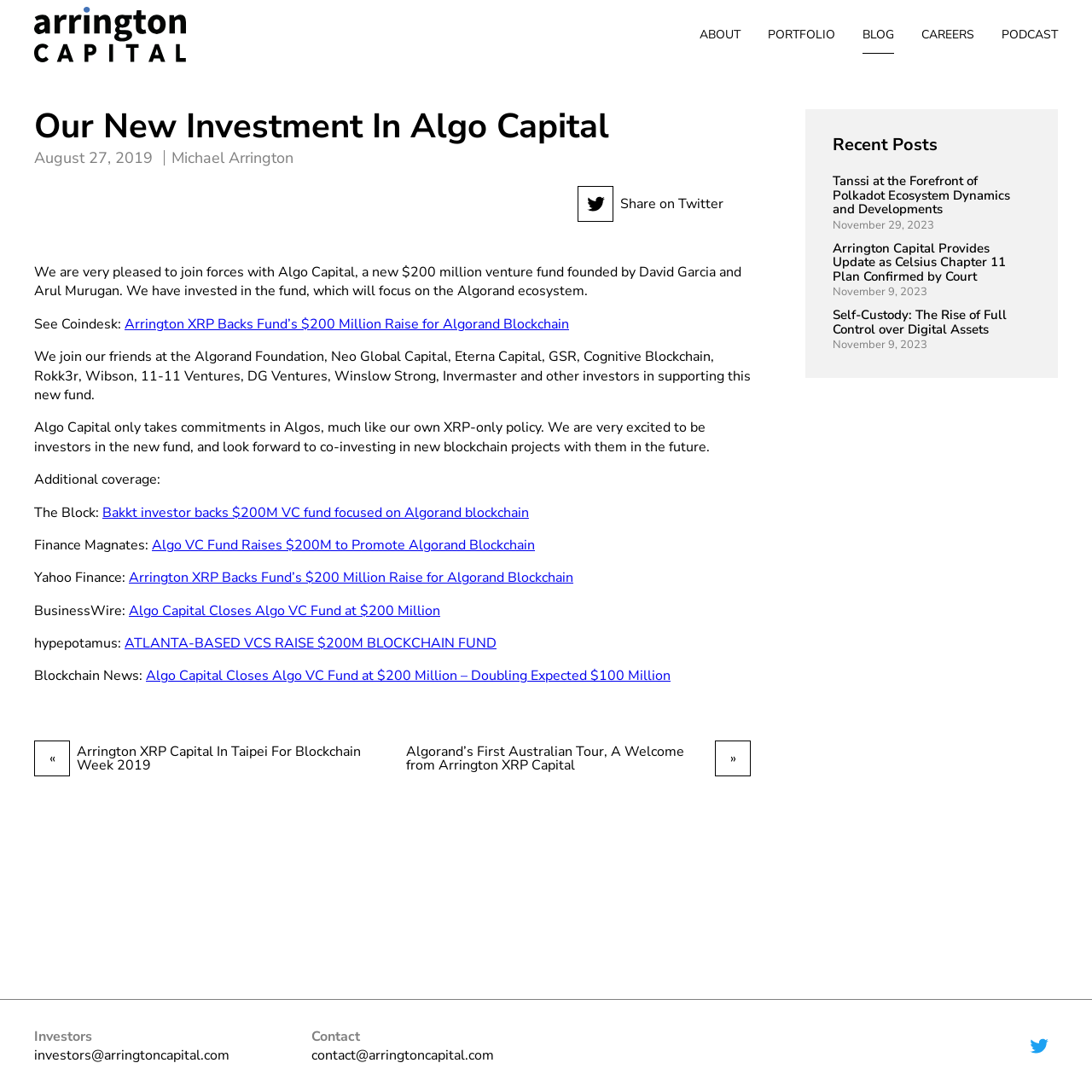Please identify the bounding box coordinates of the area that needs to be clicked to follow this instruction: "Check the 'Recent Posts' section".

[0.762, 0.125, 0.944, 0.141]